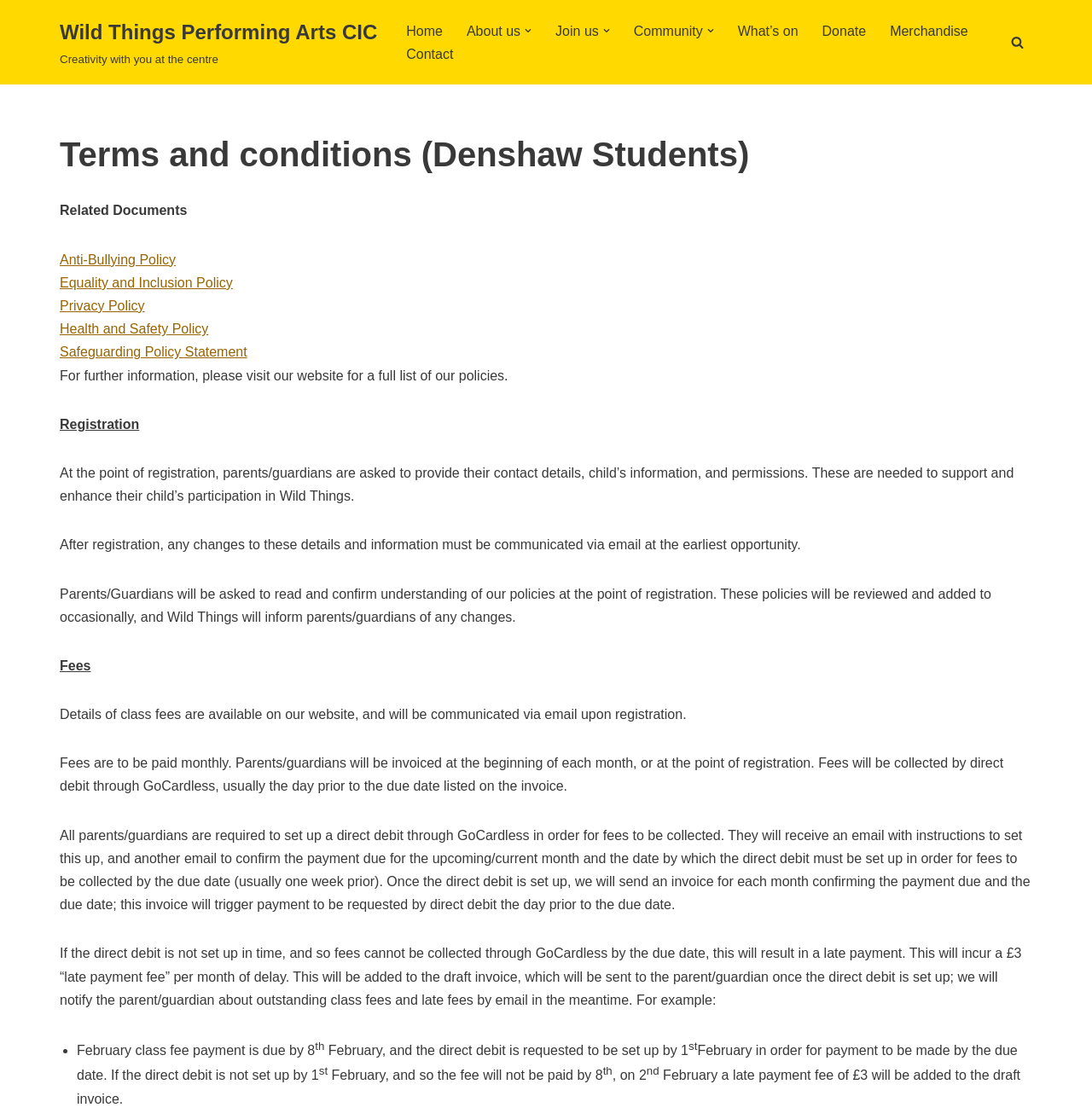Can you provide the bounding box coordinates for the element that should be clicked to implement the instruction: "Click on the 'Home' link"?

[0.372, 0.018, 0.405, 0.038]